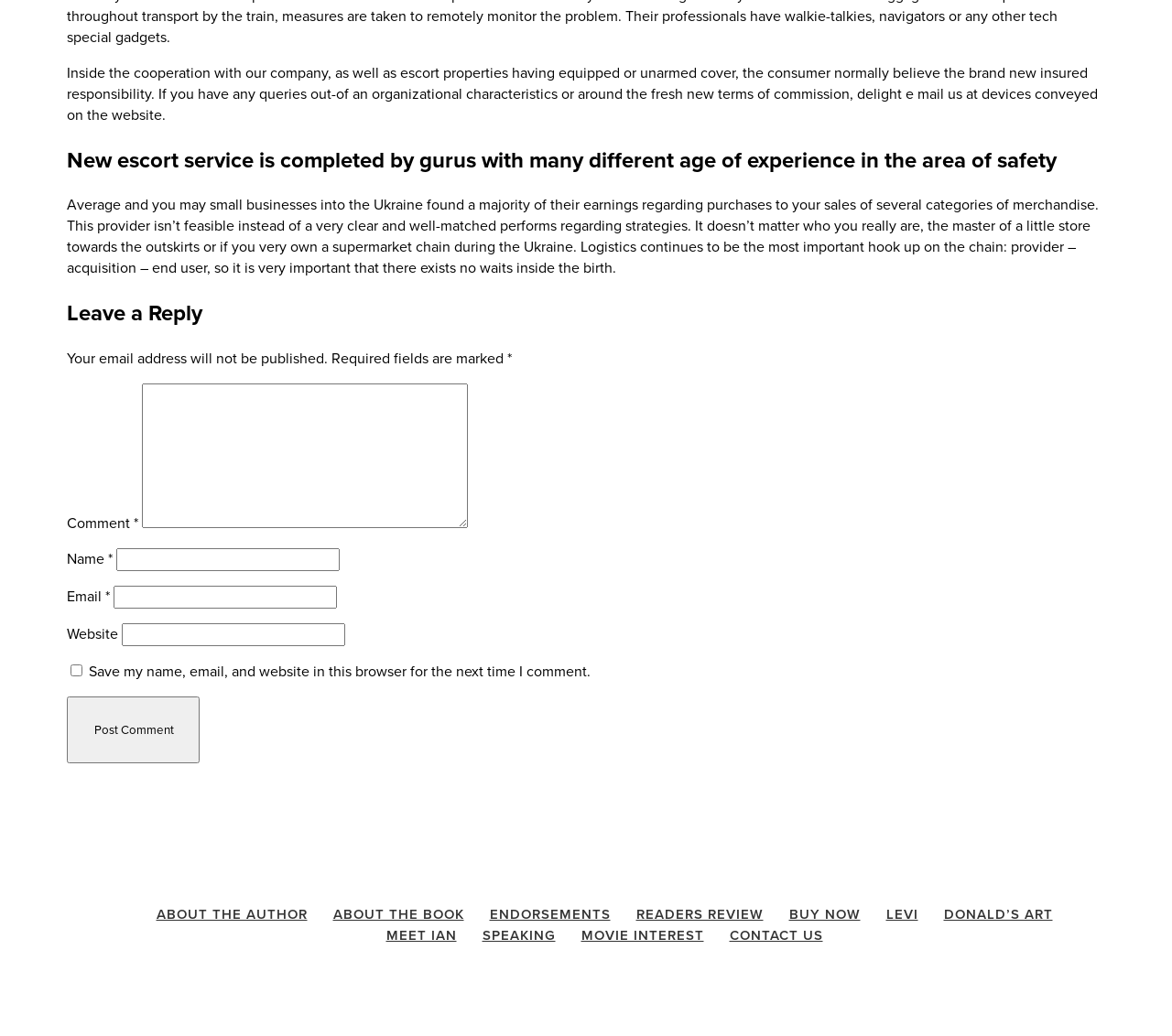Please analyze the image and give a detailed answer to the question:
What are the categories of links at the bottom of the webpage?

The webpage has a section of links at the bottom, which can be categorized into about the author, about the book, endorsements, readers' reviews, buying options, and contact information.